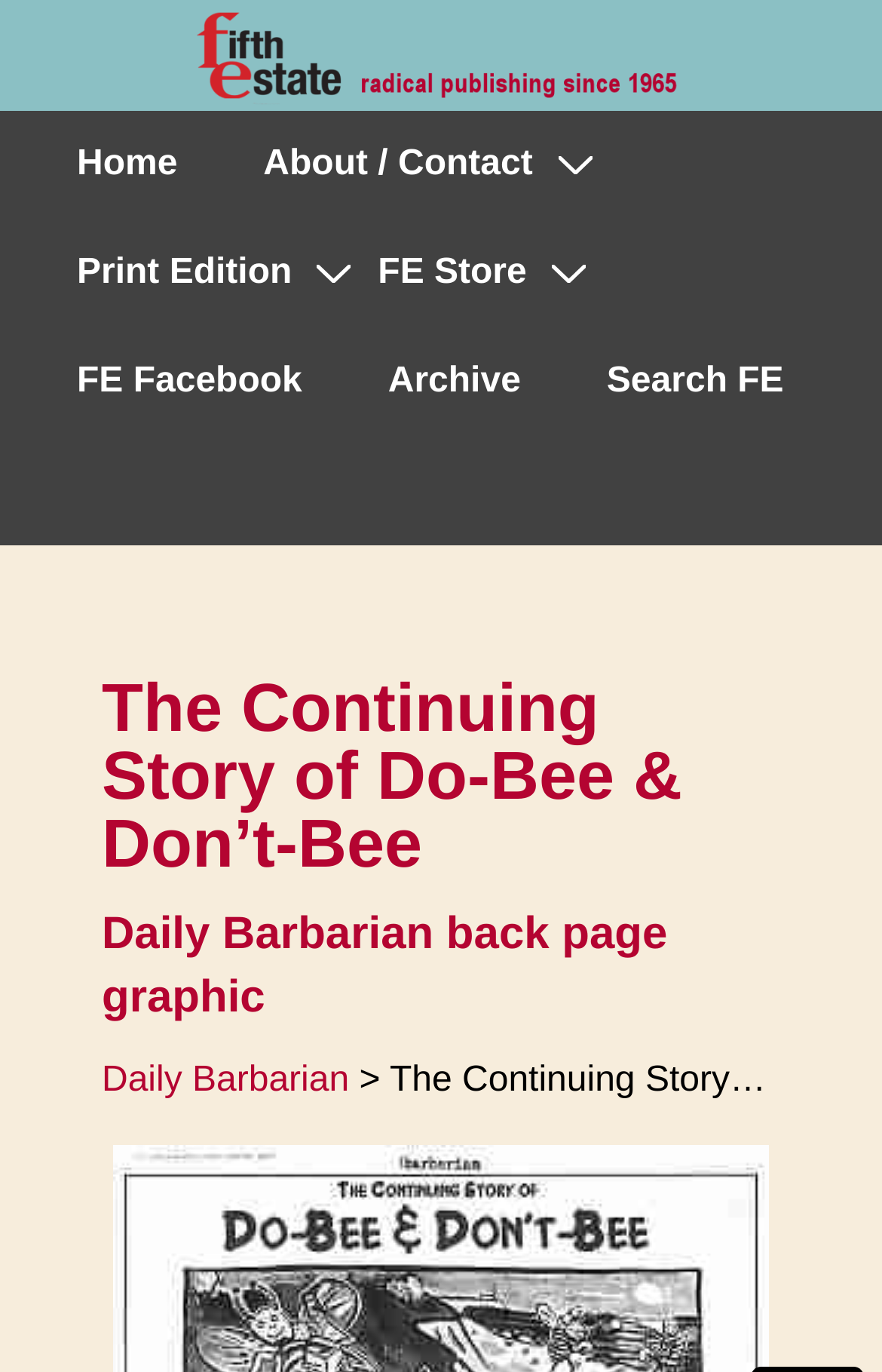Locate the bounding box coordinates of the element I should click to achieve the following instruction: "Go to Home page".

[0.041, 0.081, 0.247, 0.16]